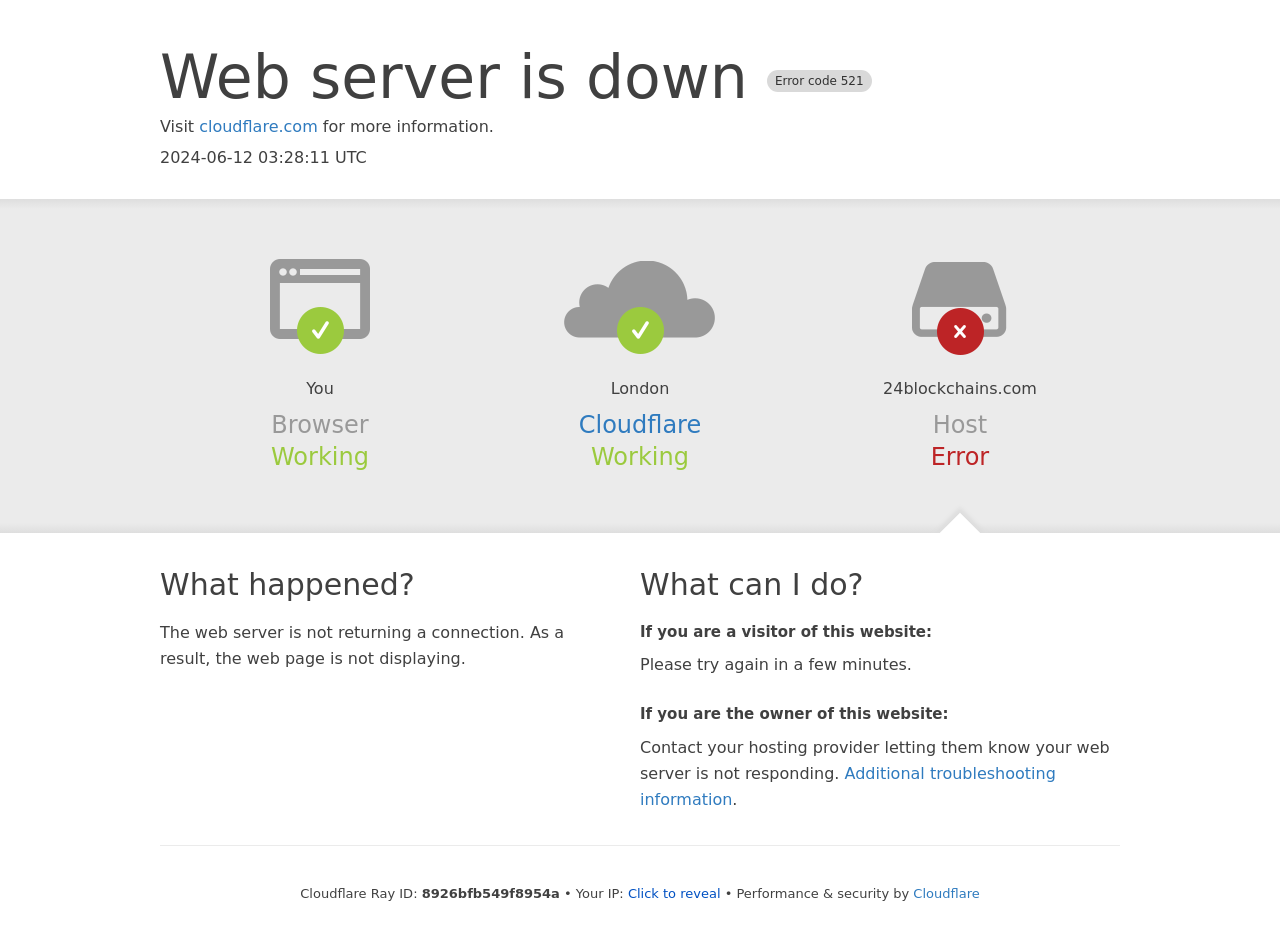What is the current status of the browser?
Kindly offer a detailed explanation using the data available in the image.

The status of the browser is mentioned as 'Working' in the section 'Browser' on the webpage.